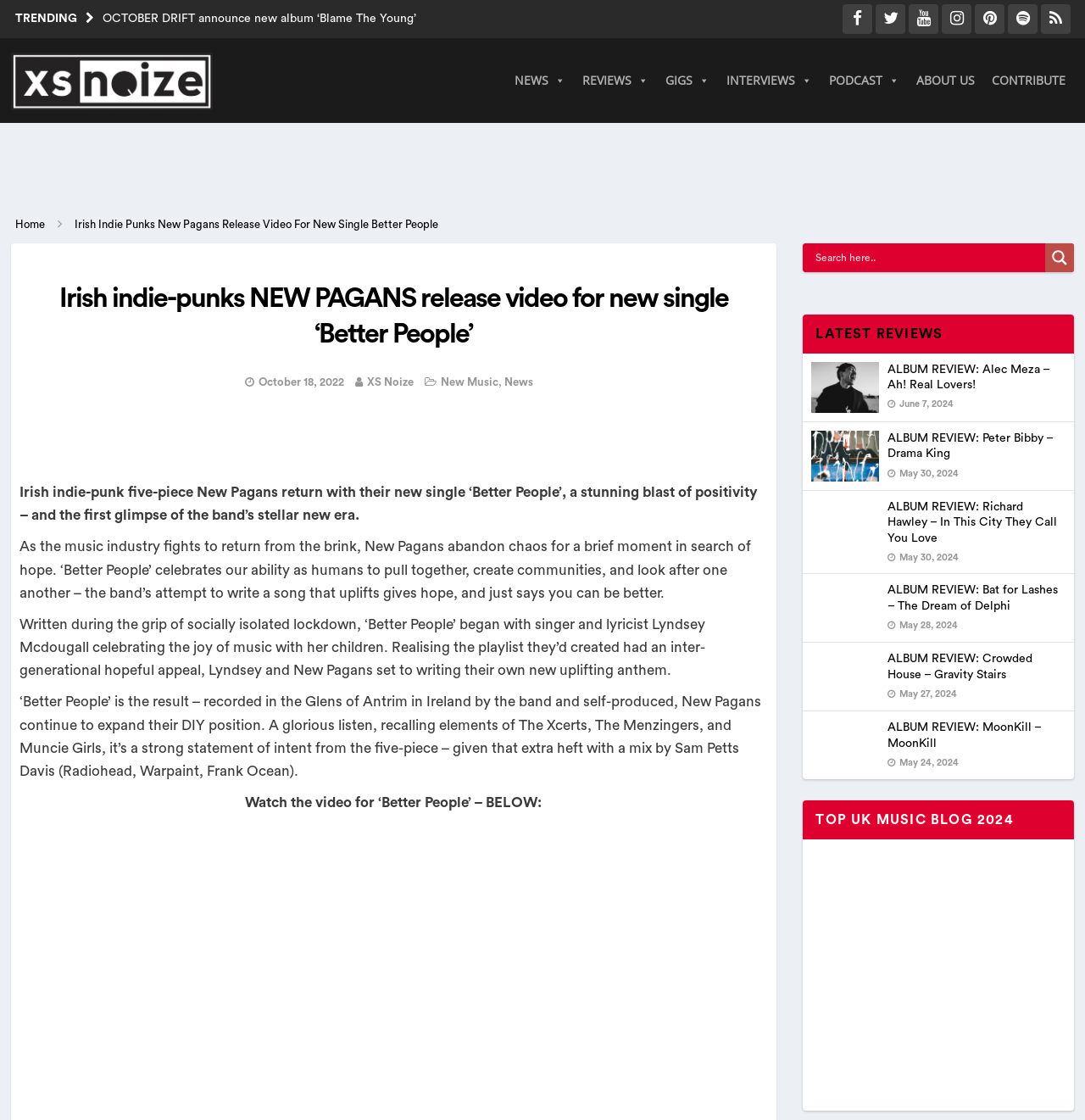Identify the bounding box coordinates of the clickable region necessary to fulfill the following instruction: "Search for something". The bounding box coordinates should be four float numbers between 0 and 1, i.e., [left, top, right, bottom].

[0.752, 0.217, 0.96, 0.243]